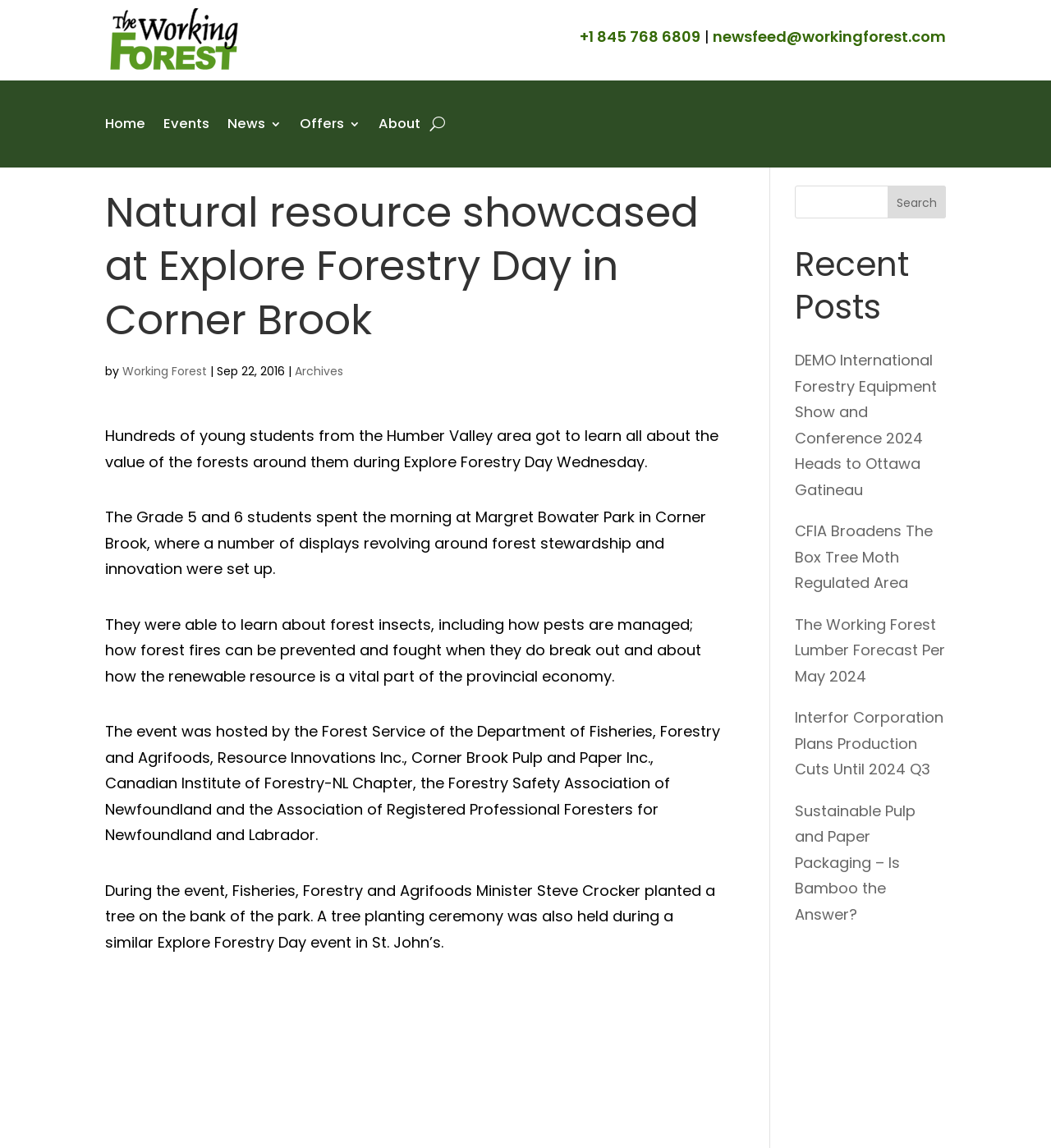What is the event mentioned in the article?
Deliver a detailed and extensive answer to the question.

The event is mentioned in the article as 'Explore Forestry Day Wednesday' where hundreds of young students from the Humber Valley area got to learn about the value of the forests around them.